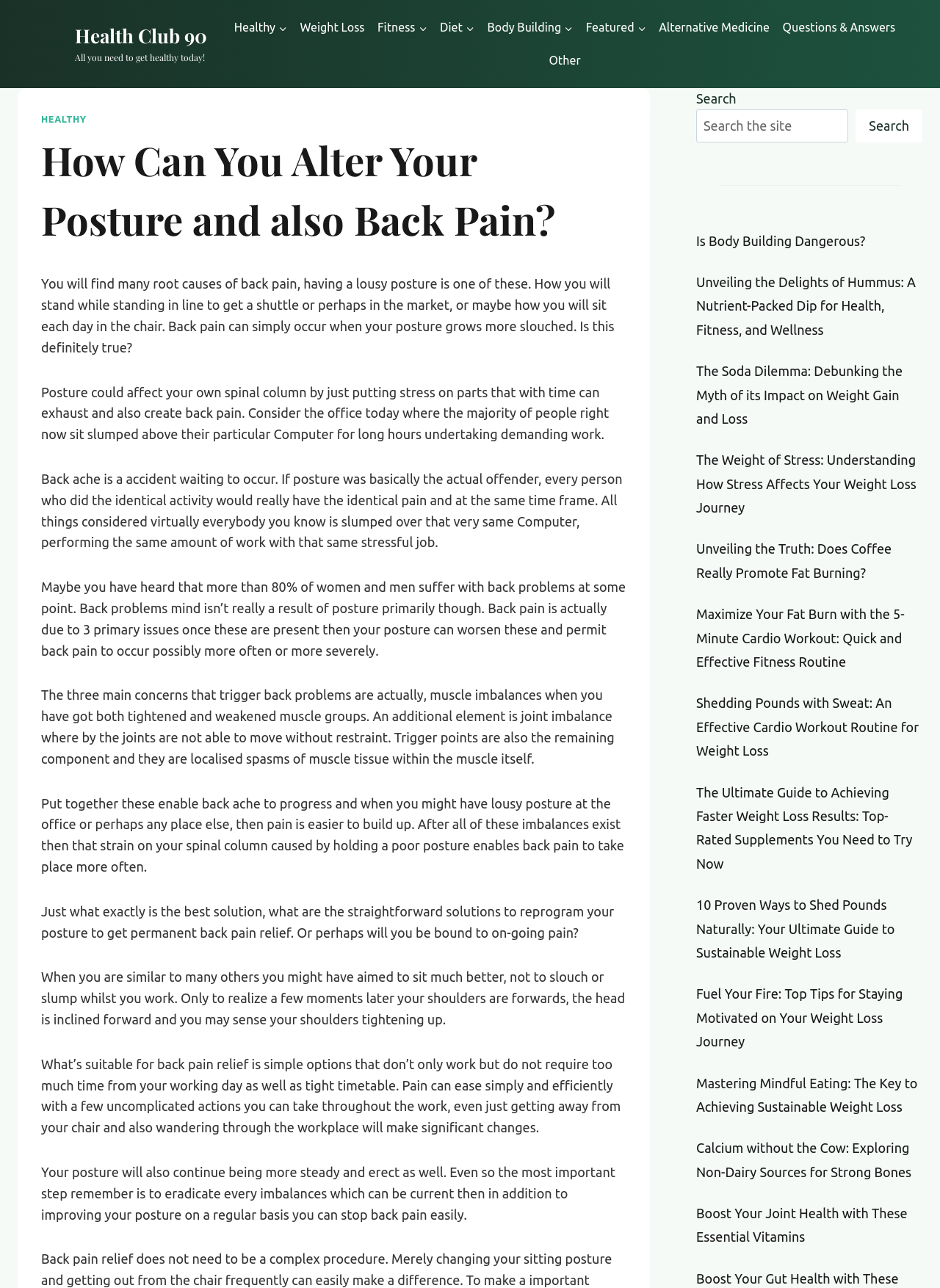Identify the bounding box coordinates of the specific part of the webpage to click to complete this instruction: "Read the 'How Can You Alter Your Posture and also Back Pain?' article".

[0.044, 0.102, 0.666, 0.194]